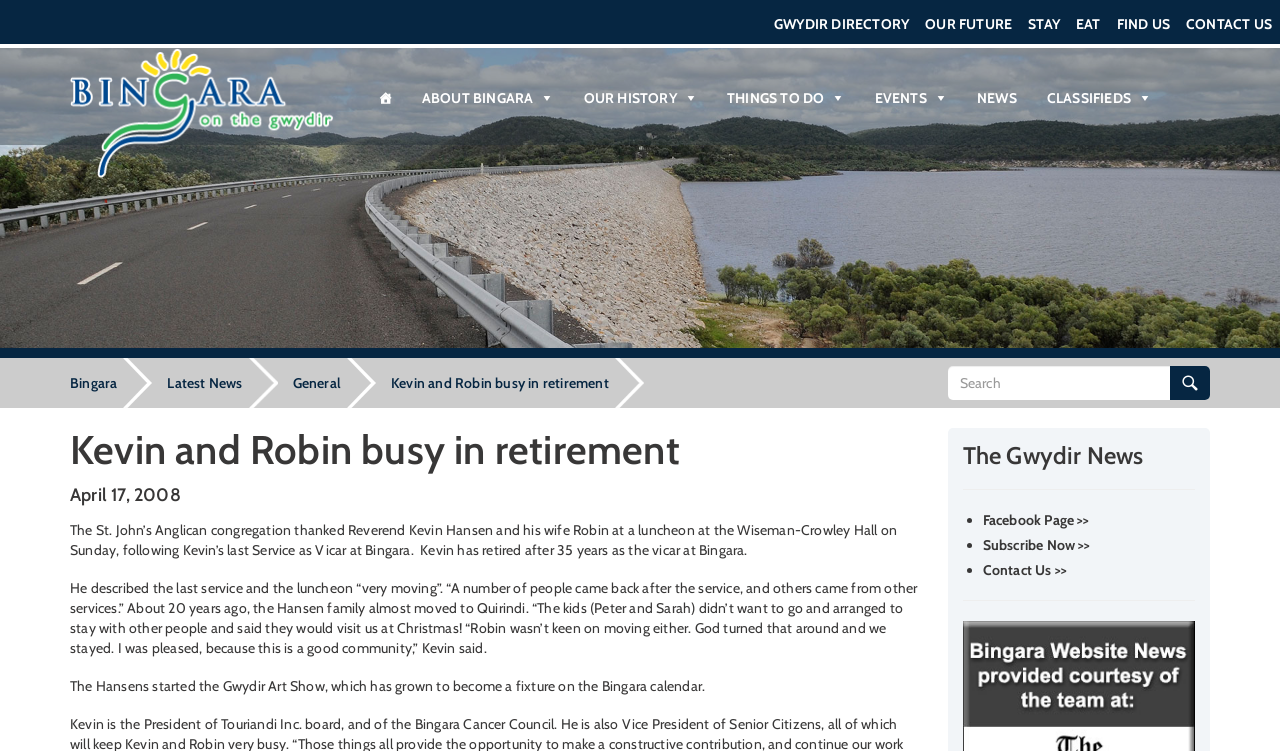How many links are there in the top navigation menu?
Refer to the image and answer the question using a single word or phrase.

6